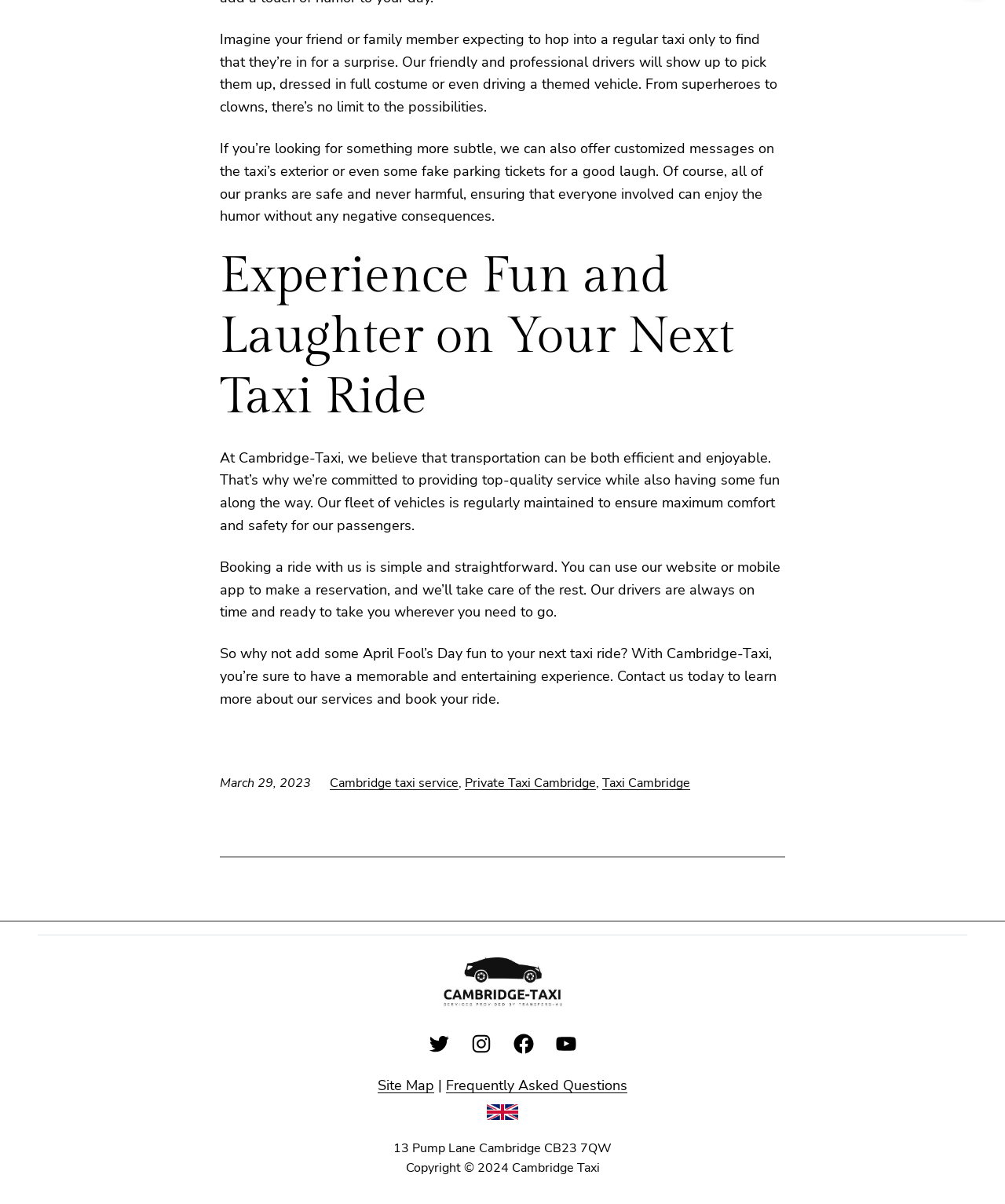What is the theme of the taxi service?
Using the information from the image, answer the question thoroughly.

Based on the webpage content, it is clear that the taxi service is not just a regular transportation service, but it also aims to provide fun and laughter to its passengers. The text mentions 'Experience Fun and Laughter on Your Next Taxi Ride' and also talks about the possibility of having a themed vehicle or a driver dressed in costume.